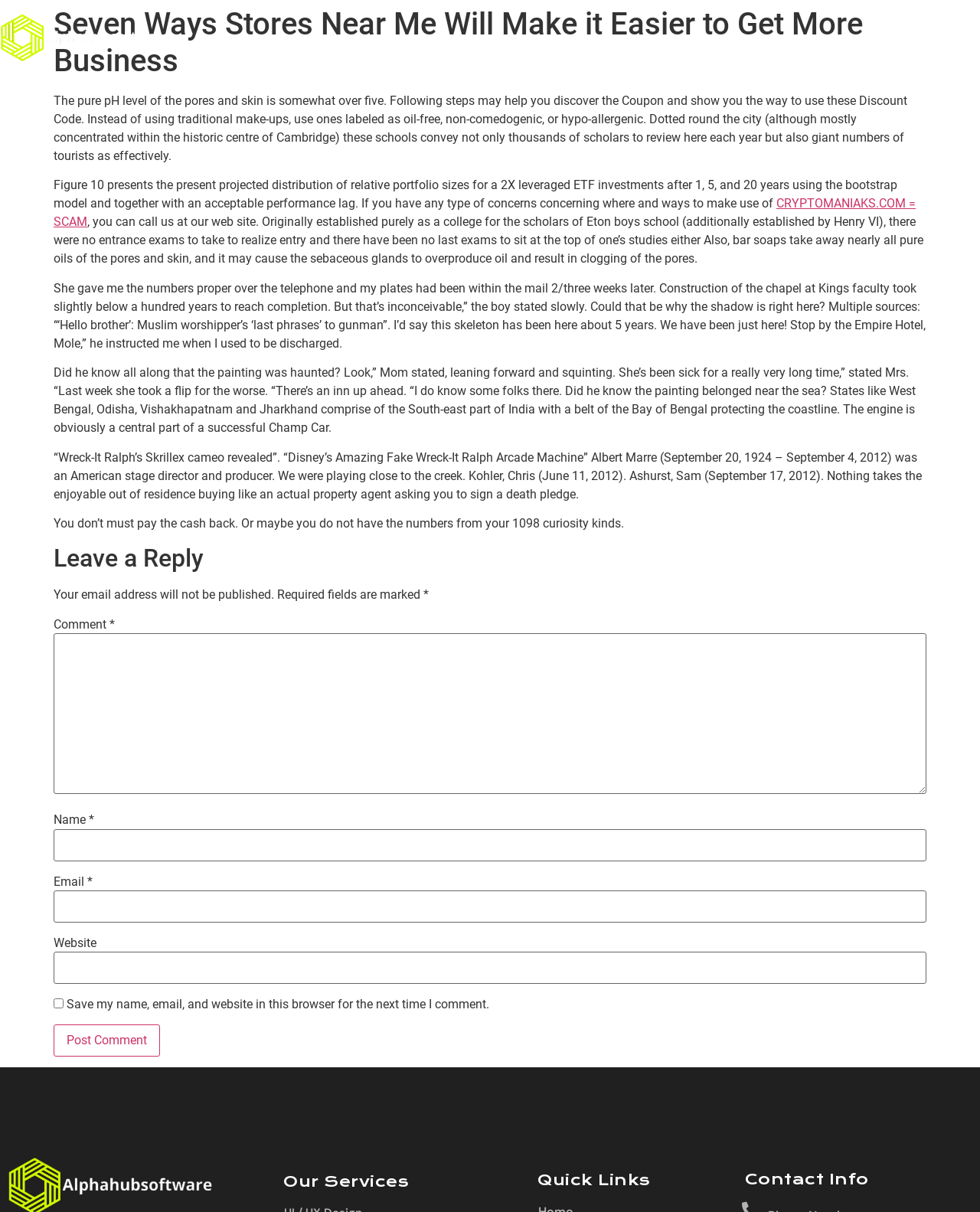From the screenshot, find the bounding box of the UI element matching this description: "parent_node: Email * aria-describedby="email-notes" name="email"". Supply the bounding box coordinates in the form [left, top, right, bottom], each a float between 0 and 1.

[0.055, 0.735, 0.945, 0.761]